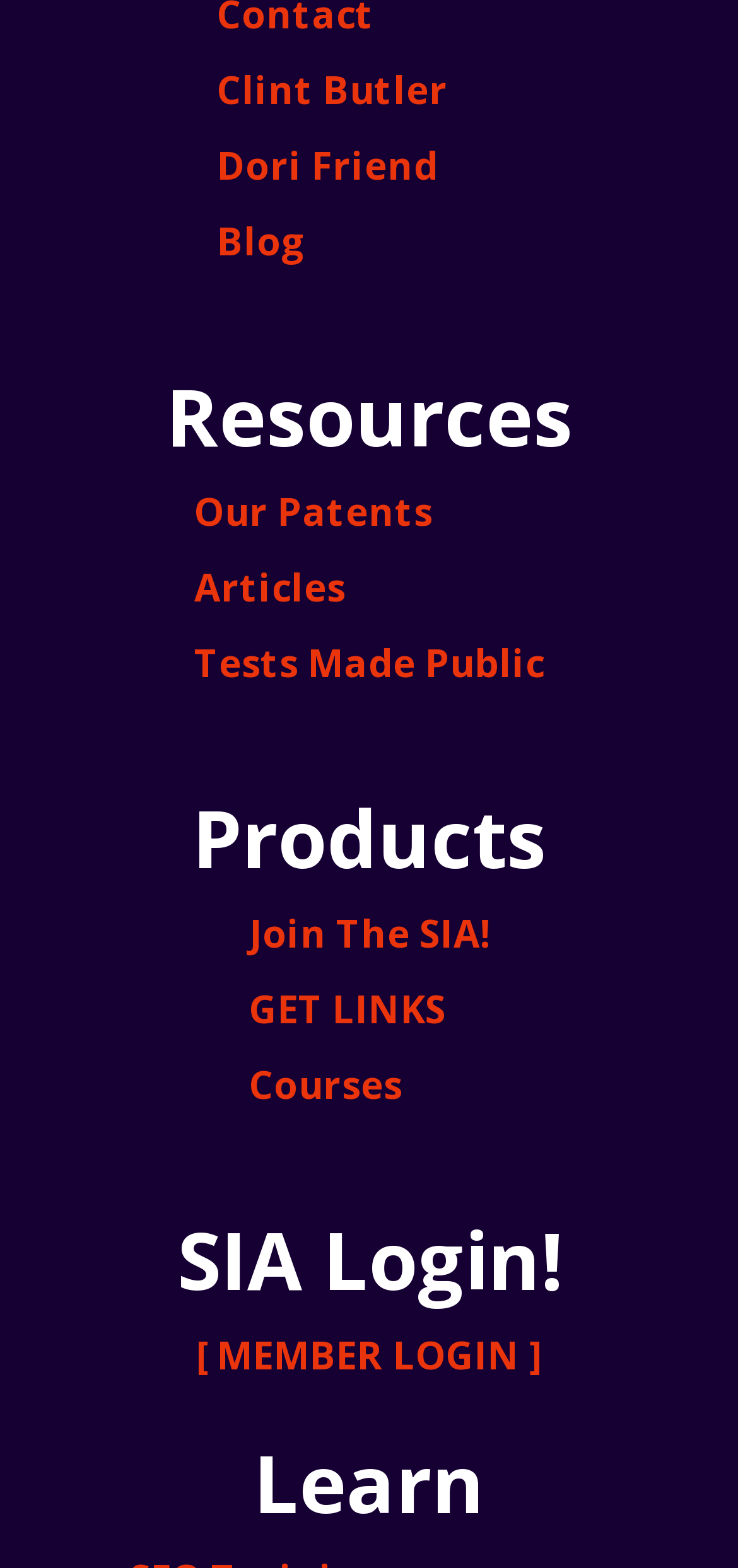What is the text above the 'MEMBER LOGIN' link?
Answer the question with a detailed and thorough explanation.

The static text 'SIA Login!' is located above the '[ MEMBER LOGIN ]' link, so the text above the 'MEMBER LOGIN' link is 'SIA Login!'.